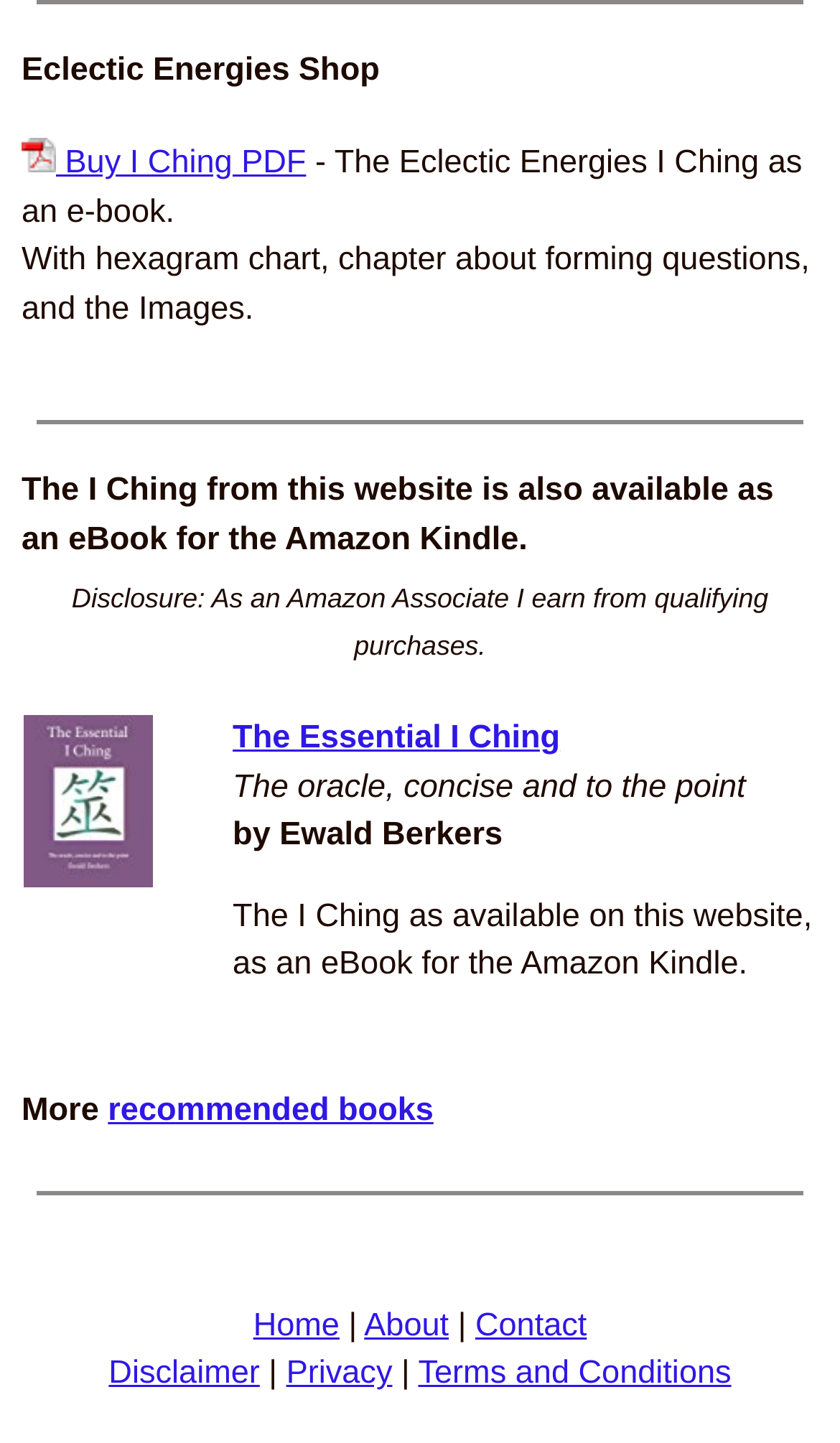Identify the bounding box coordinates of the area that should be clicked in order to complete the given instruction: "Go to recommended books". The bounding box coordinates should be four float numbers between 0 and 1, i.e., [left, top, right, bottom].

[0.128, 0.757, 0.516, 0.782]